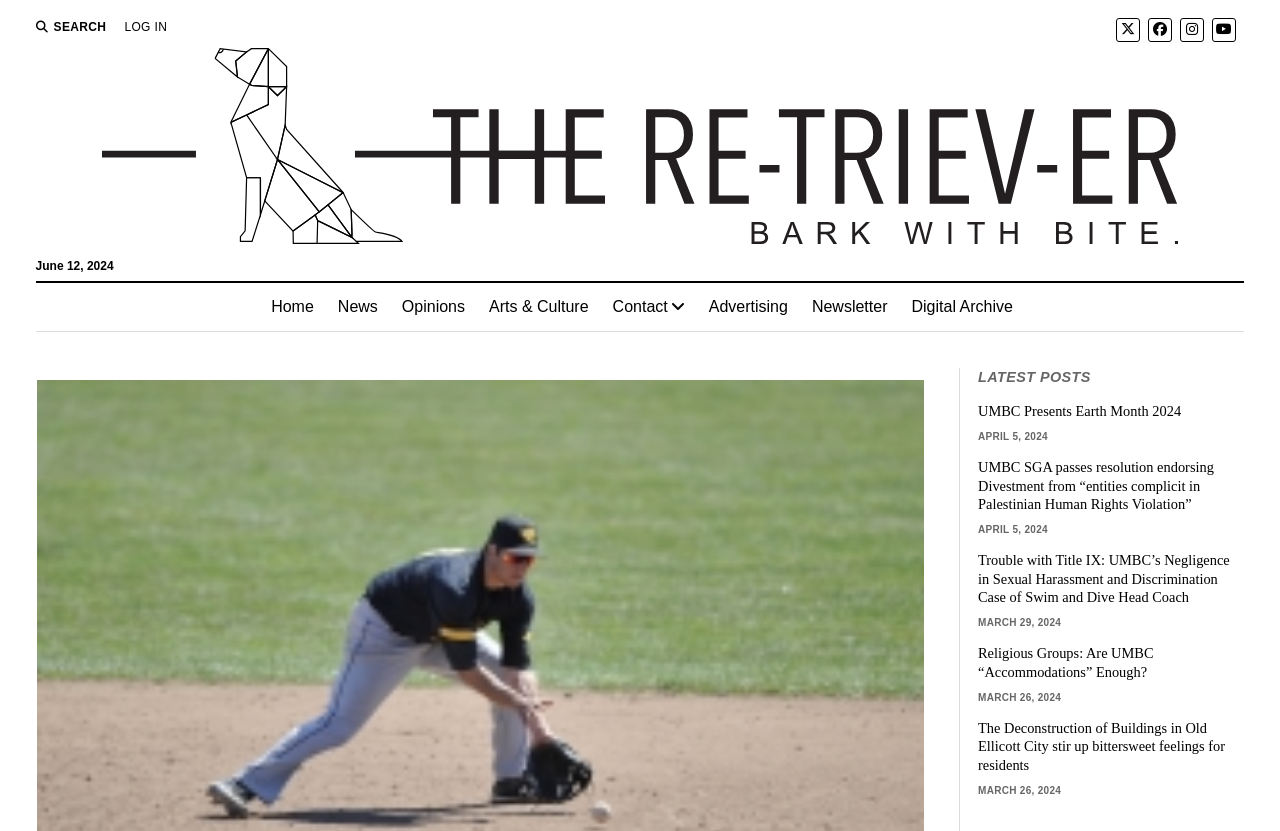What is the date of the second article?
Give a one-word or short-phrase answer derived from the screenshot.

APRIL 5, 2024